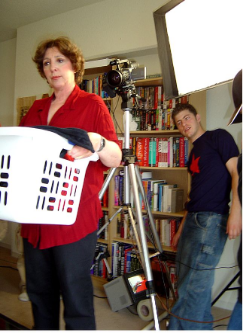What suggests an ongoing shoot in the scene?
Deliver a detailed and extensive answer to the question.

The presence of a film camera and a bright light in the background of the scene suggests that an ongoing shoot is taking place, adding to the vibrant atmosphere of creativity and collaboration on set.